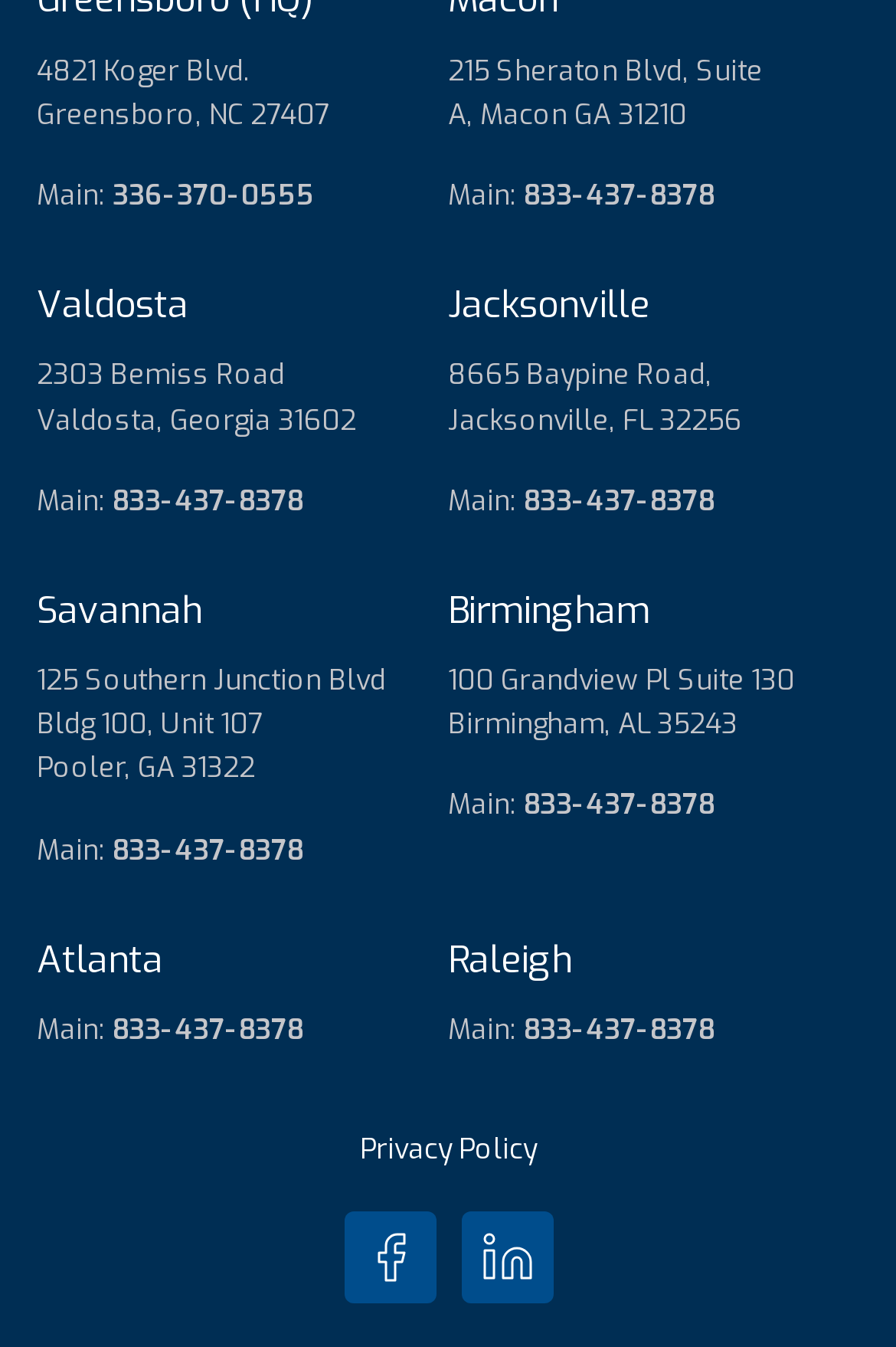Identify the bounding box coordinates for the region to click in order to carry out this instruction: "Contact the office in Jacksonville". Provide the coordinates using four float numbers between 0 and 1, formatted as [left, top, right, bottom].

[0.585, 0.358, 0.797, 0.385]